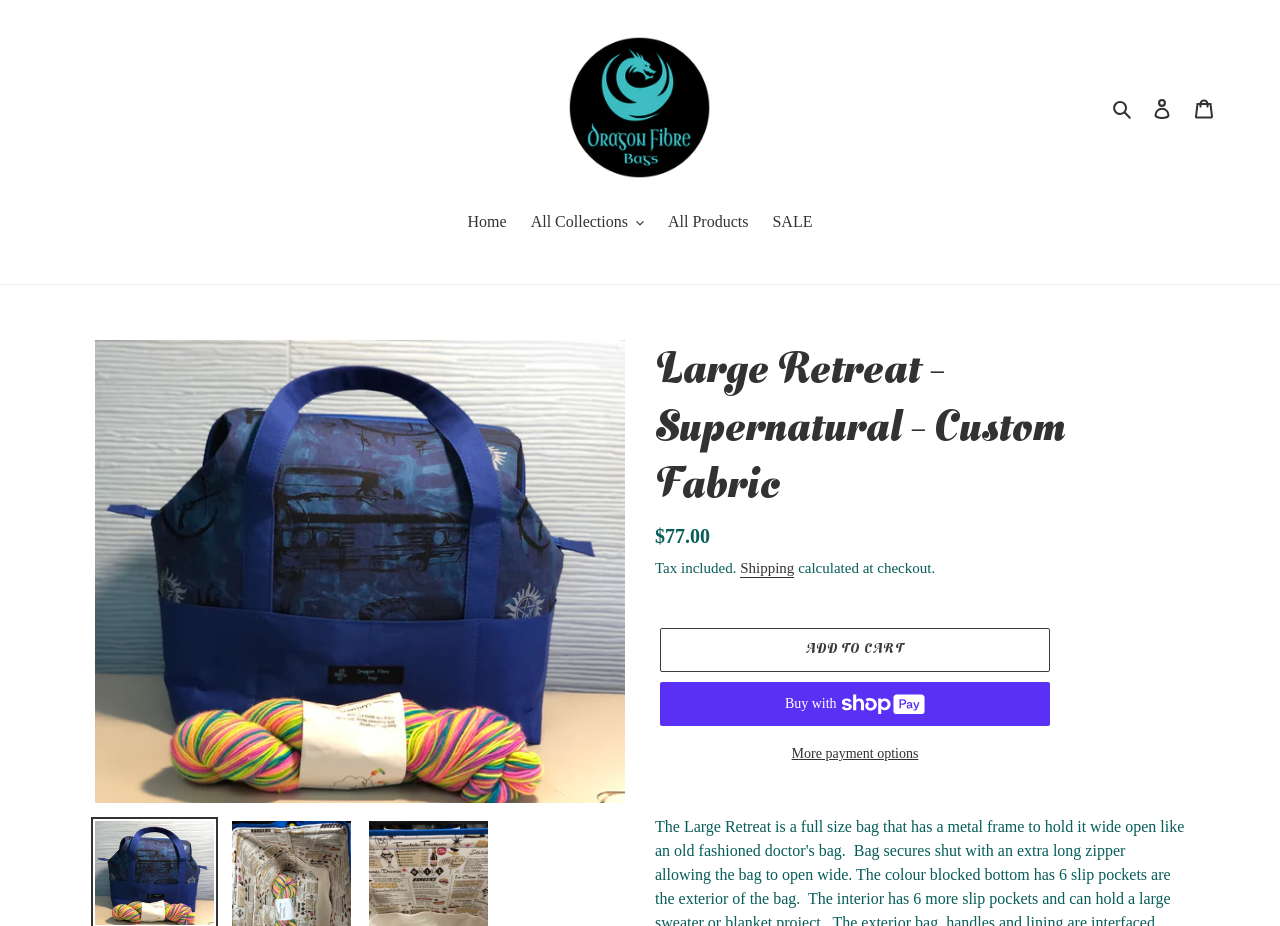Pinpoint the bounding box coordinates of the clickable element to carry out the following instruction: "View all collections."

[0.407, 0.227, 0.511, 0.256]